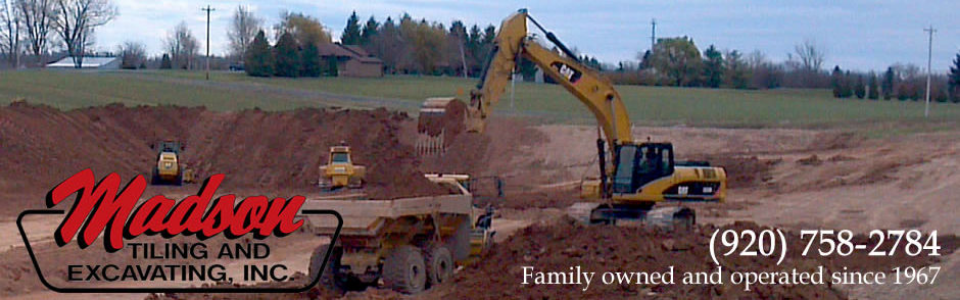Answer the question below using just one word or a short phrase: 
Is Madson Tiling and Excavating a family-owned business?

Yes